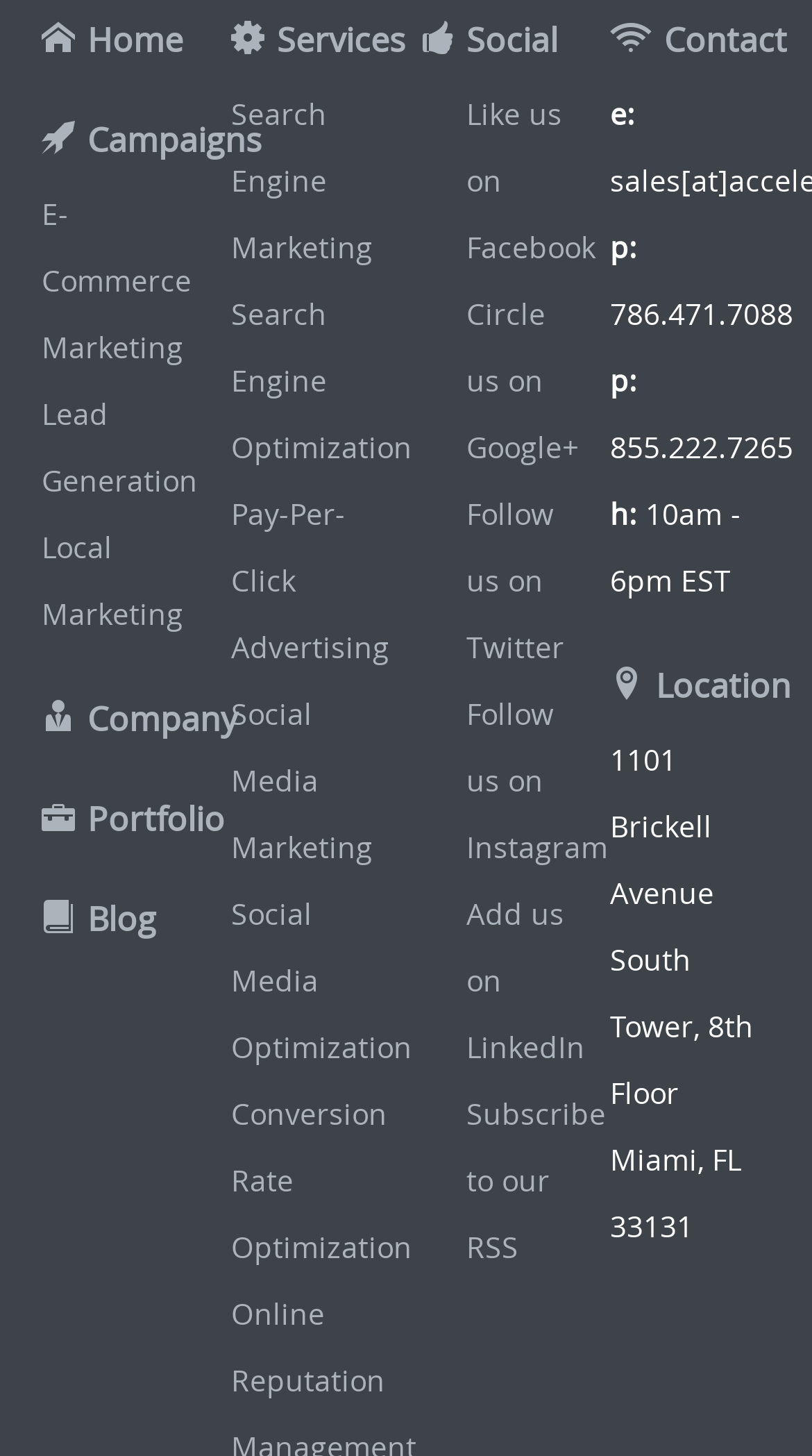Given the description Search Engine Marketing, predict the bounding box coordinates of the UI element. Ensure the coordinates are in the format (top-left x, top-left y, bottom-right x, bottom-right y) and all values are between 0 and 1.

[0.285, 0.055, 0.482, 0.192]